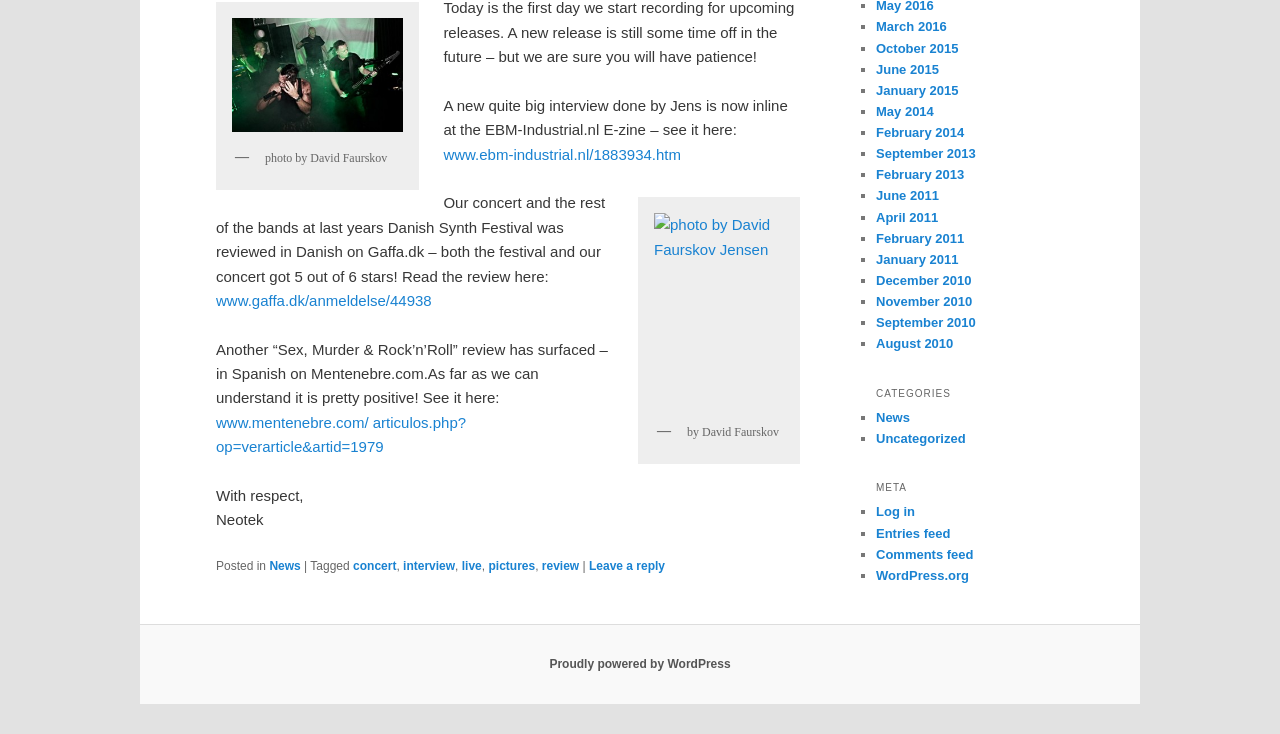What is the URL of the review on Gaffa.dk?
Based on the screenshot, answer the question with a single word or phrase.

www.gaffa.dk/anmeldelse/44938